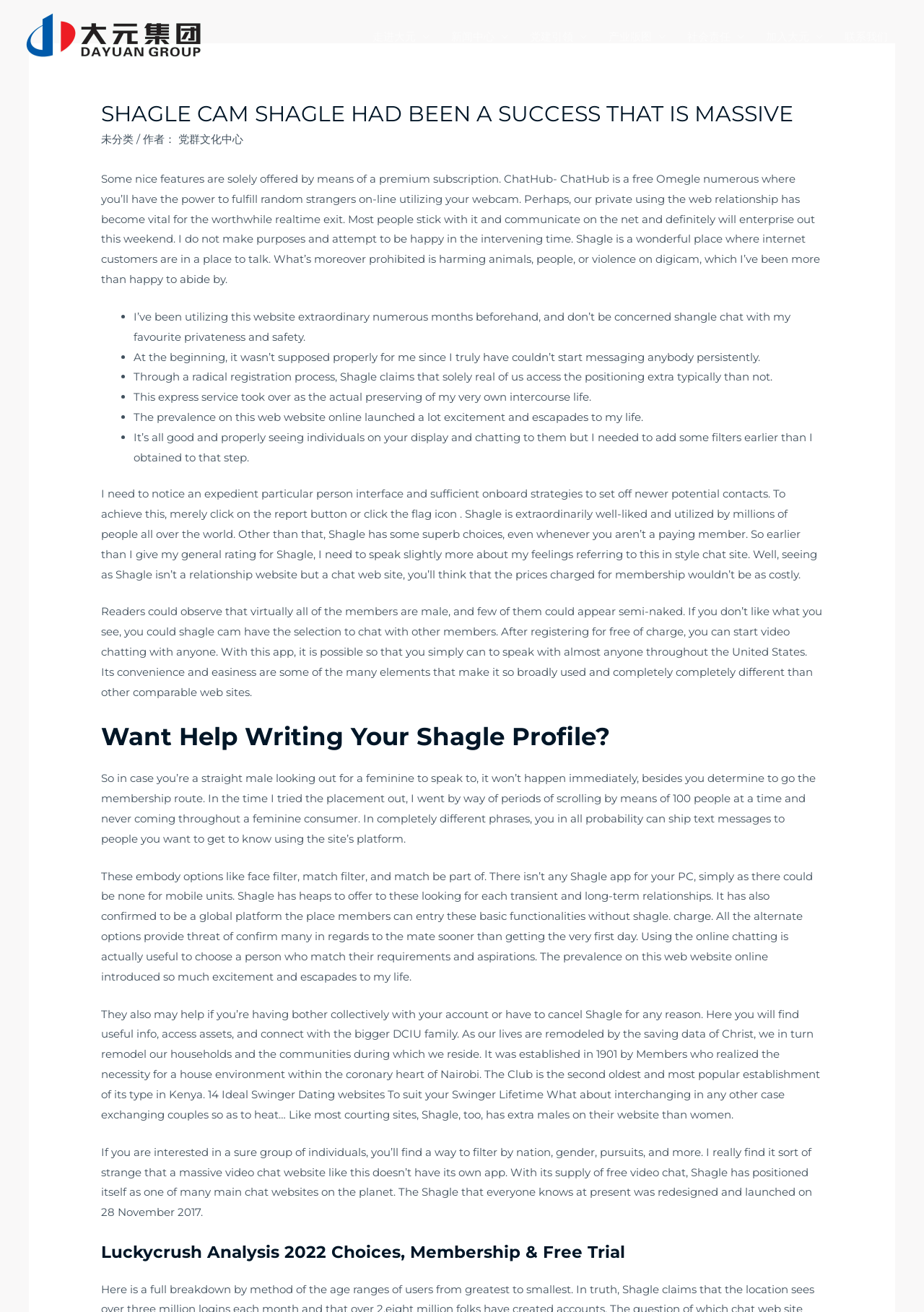Can you look at the image and give a comprehensive answer to the question:
What is the main purpose of Shagle Cam?

Based on the webpage content, it appears that Shagle Cam is a video chatting platform where users can connect with others from around the world. The webpage mentions features such as face filters, match filters, and match joins, which suggests that the platform is designed for socializing and meeting new people.